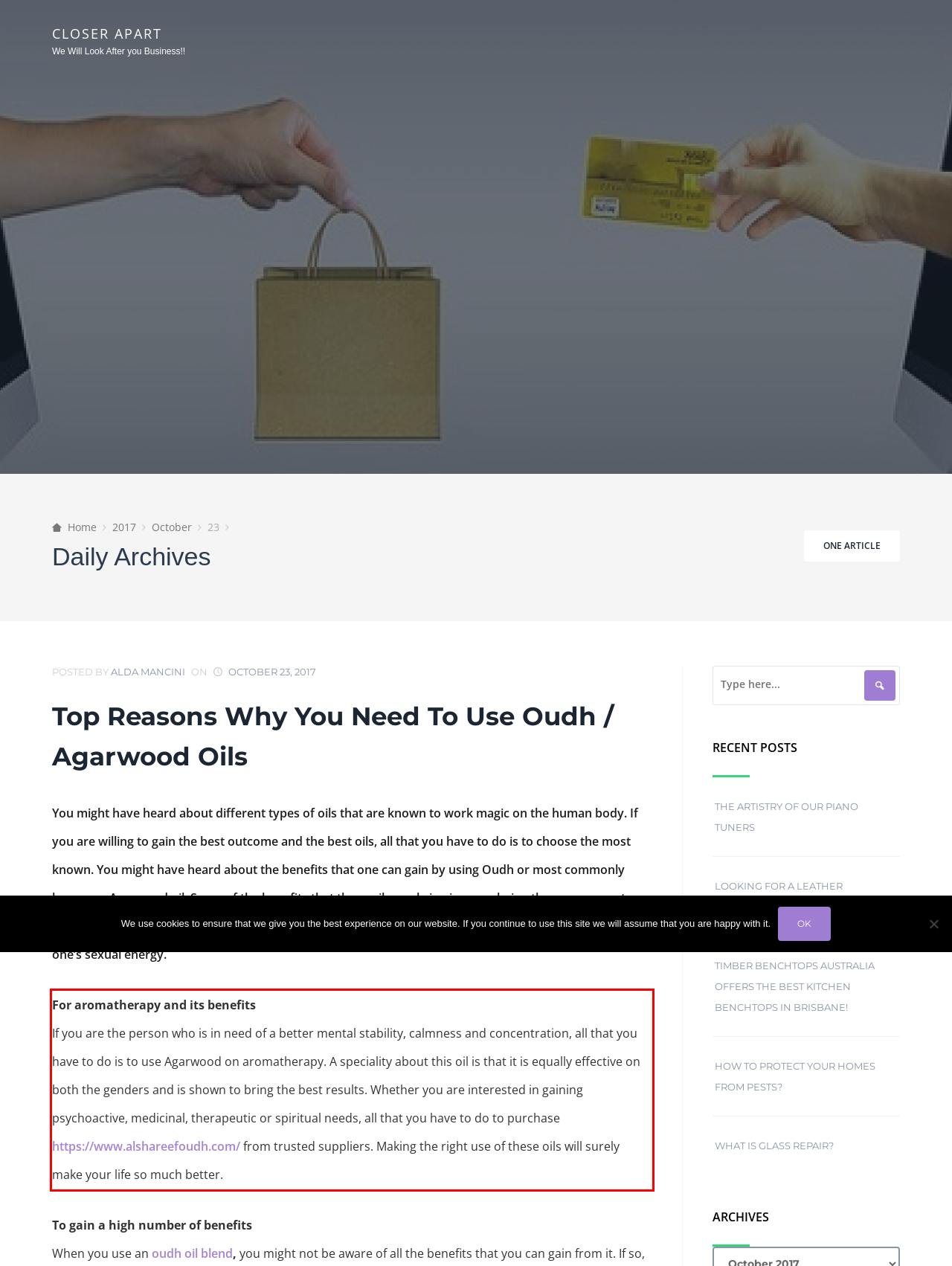Please analyze the screenshot of a webpage and extract the text content within the red bounding box using OCR.

For aromatherapy and its benefits If you are the person who is in need of a better mental stability, calmness and concentration, all that you have to do is to use Agarwood on aromatherapy. A speciality about this oil is that it is equally effective on both the genders and is shown to bring the best results. Whether you are interested in gaining psychoactive, medicinal, therapeutic or spiritual needs, all that you have to do to purchase https://www.alshareefoudh.com/ from trusted suppliers. Making the right use of these oils will surely make your life so much better.